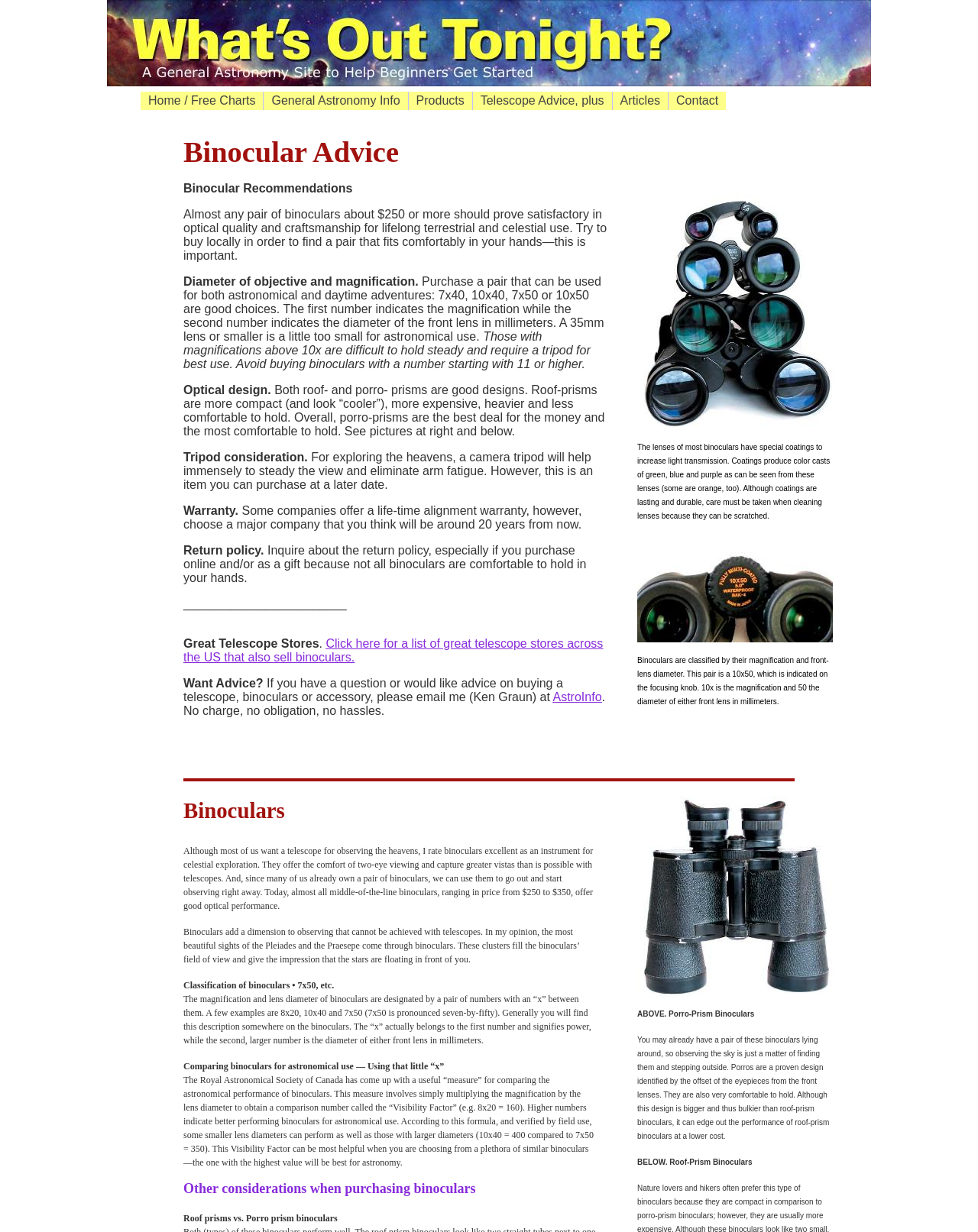Please identify the bounding box coordinates of the clickable element to fulfill the following instruction: "Click on Click here for a list of great telescope stores across the US that also sell binoculars.". The coordinates should be four float numbers between 0 and 1, i.e., [left, top, right, bottom].

[0.188, 0.517, 0.617, 0.539]